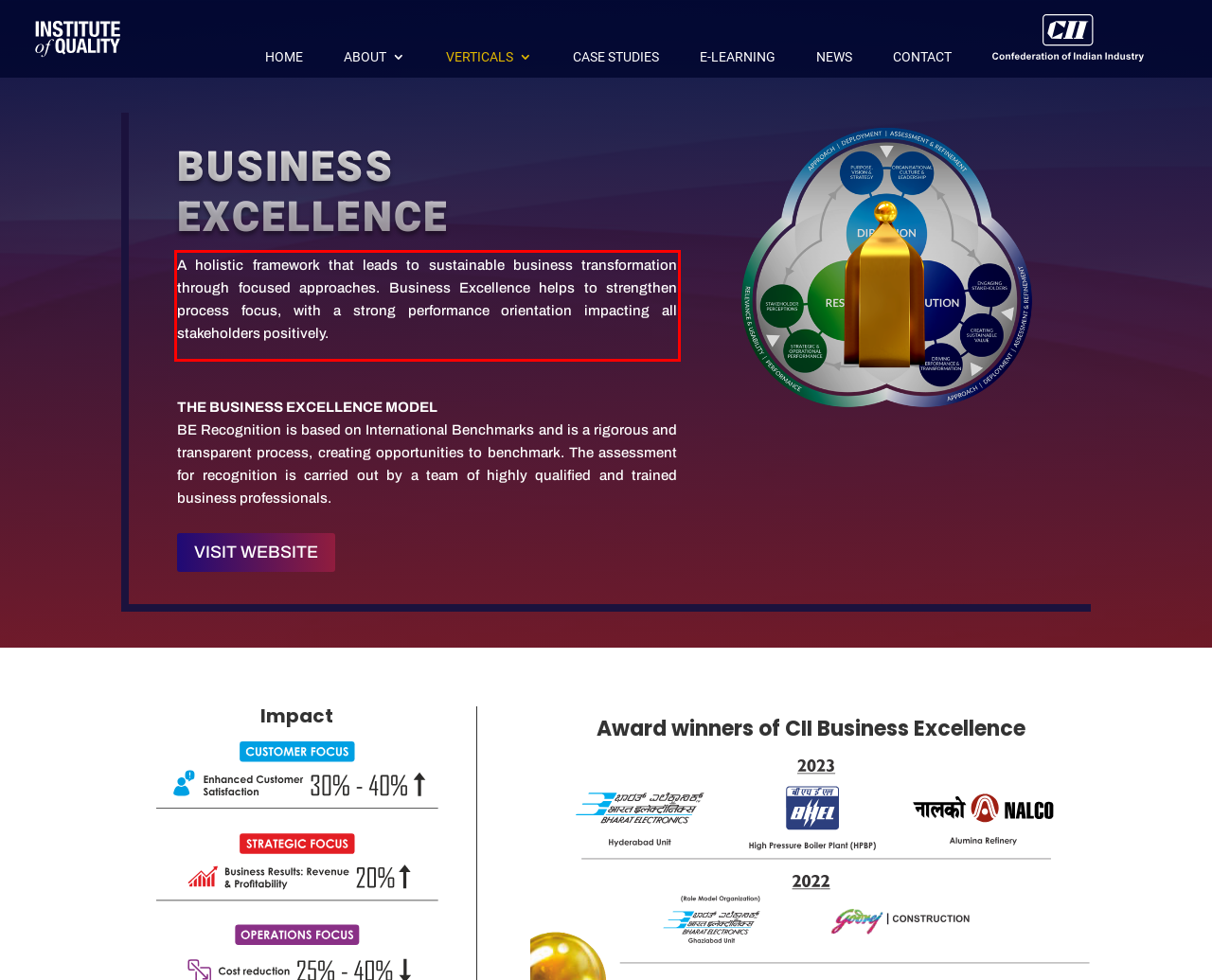Given the screenshot of the webpage, identify the red bounding box, and recognize the text content inside that red bounding box.

A holistic framework that leads to sustainable business transformation through focused approaches. Business Excellence helps to strengthen process focus, with a strong performance orientation impacting all stakeholders positively.